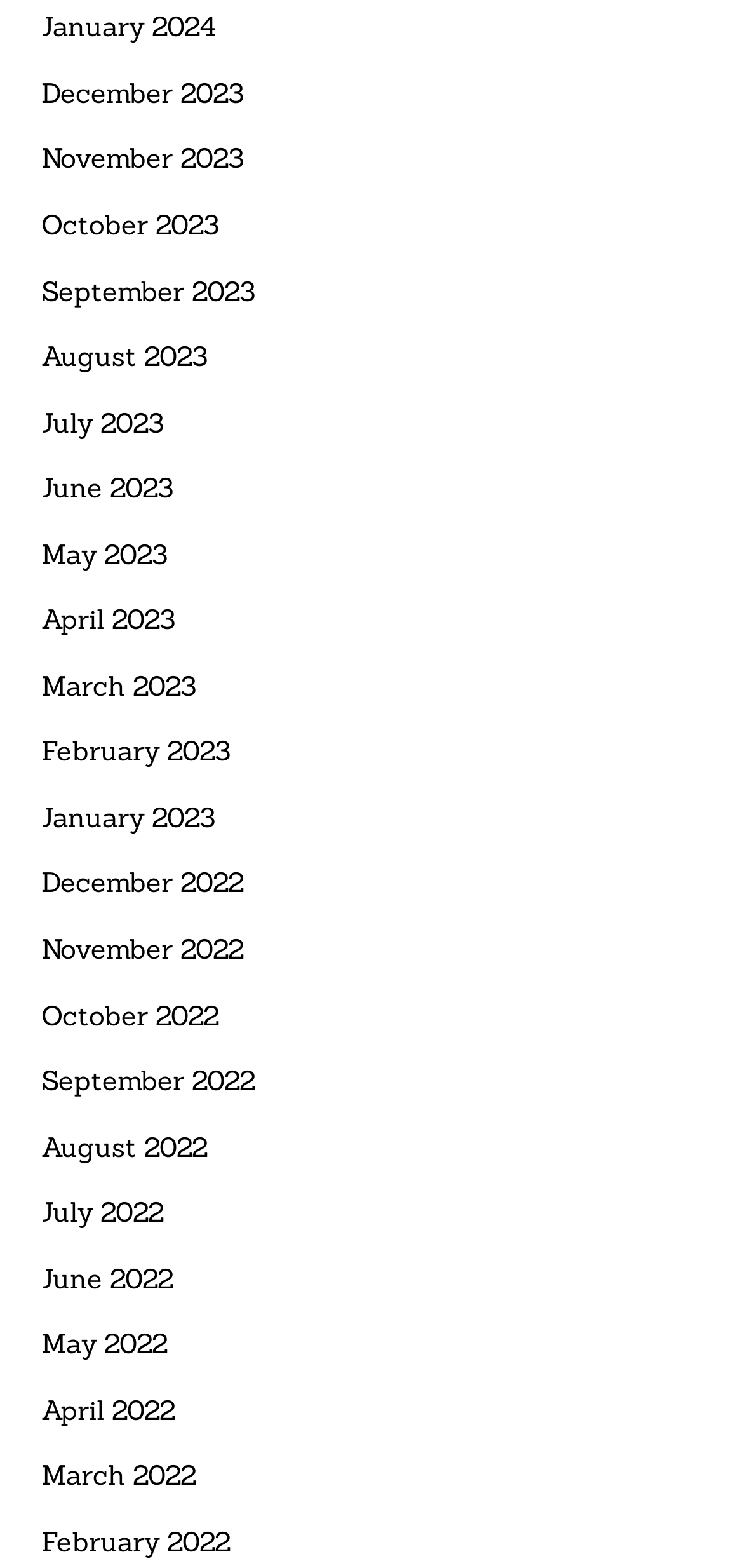What is the earliest month listed on the webpage?
Please answer the question with a single word or phrase, referencing the image.

February 2022